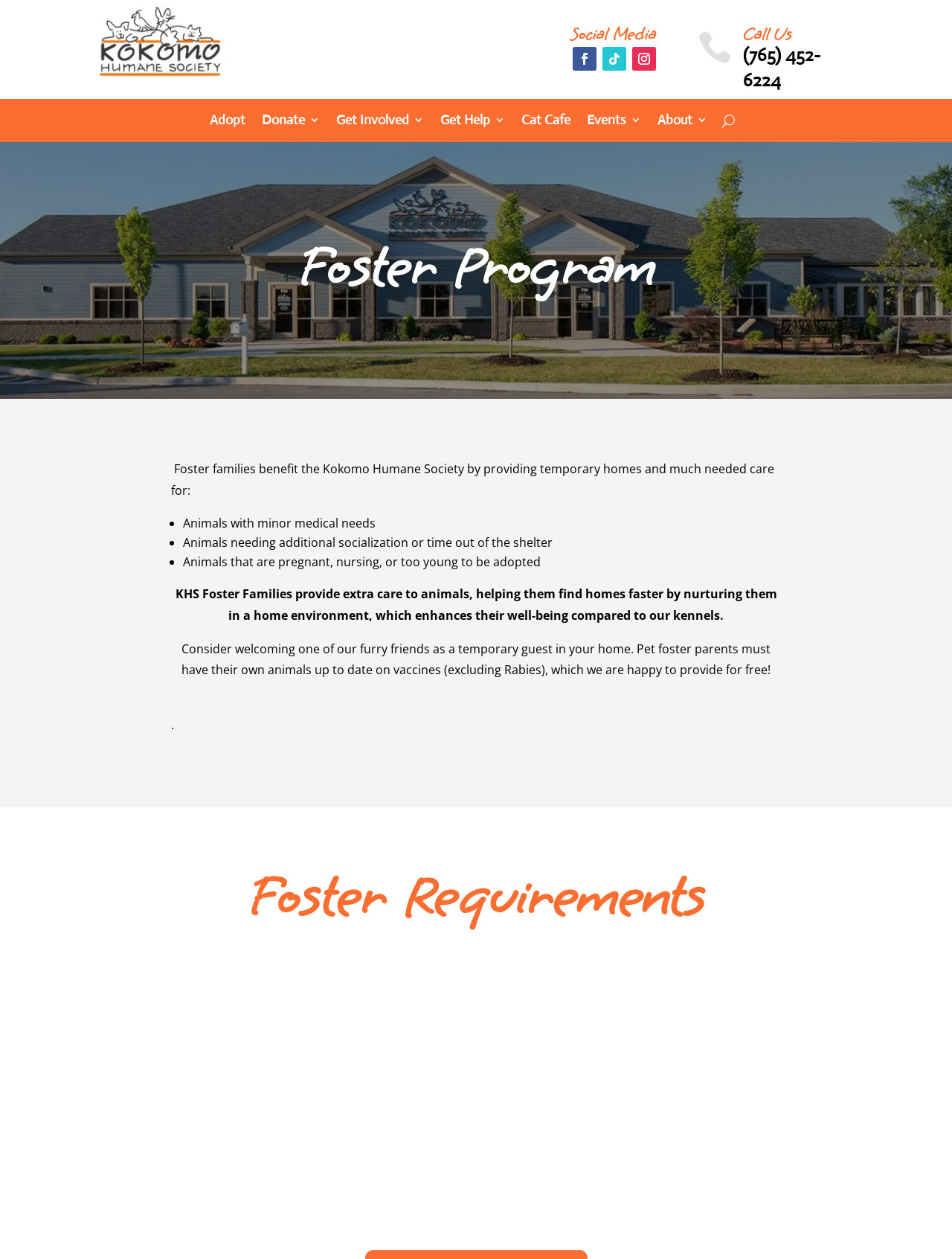Identify the bounding box coordinates of the area you need to click to perform the following instruction: "Click the 'Donate' link".

[0.275, 0.091, 0.336, 0.111]